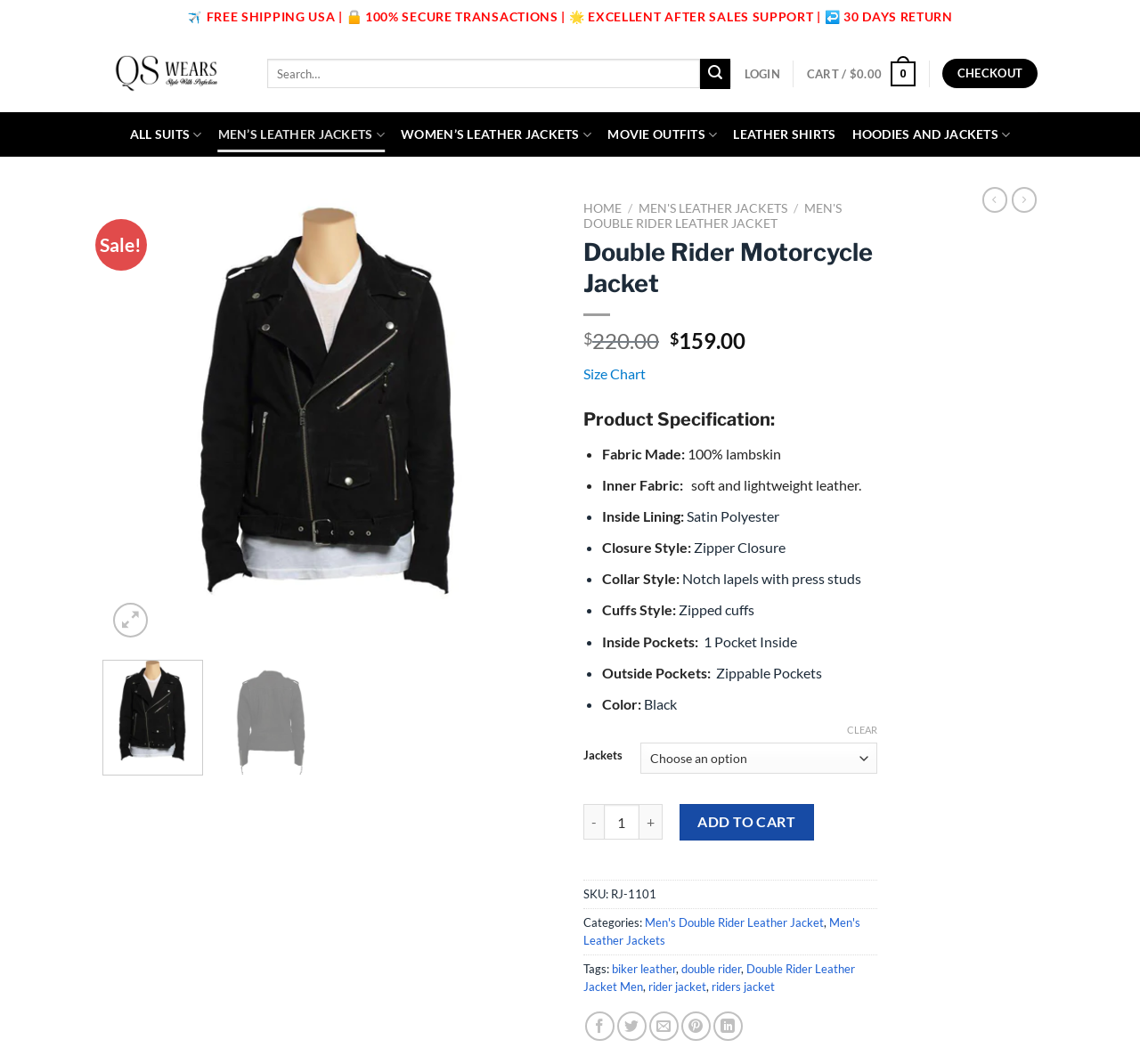Determine the bounding box coordinates for the area you should click to complete the following instruction: "Click the SEARCH button".

None